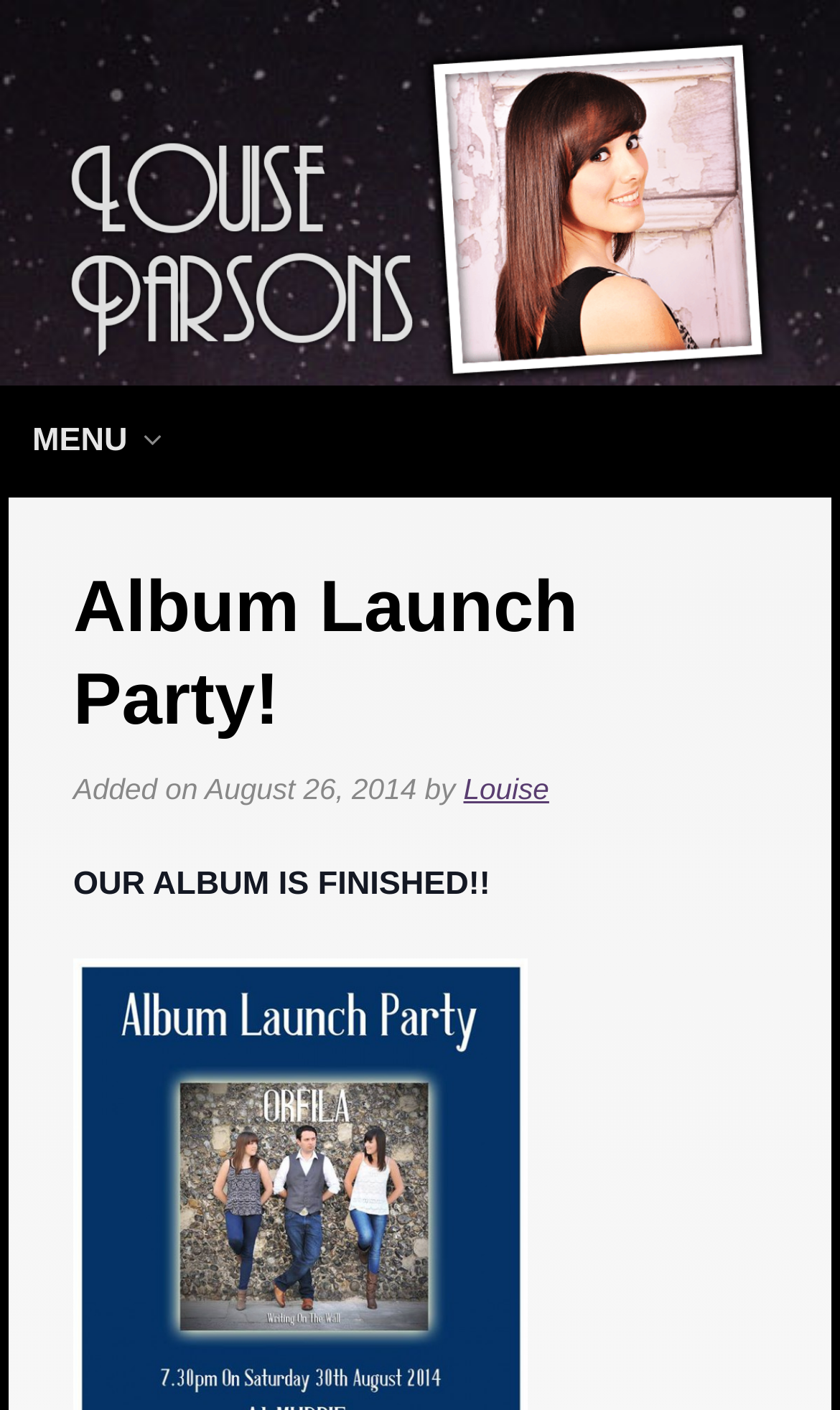Please provide a short answer using a single word or phrase for the question:
When was the album launch party added?

August 26, 2014